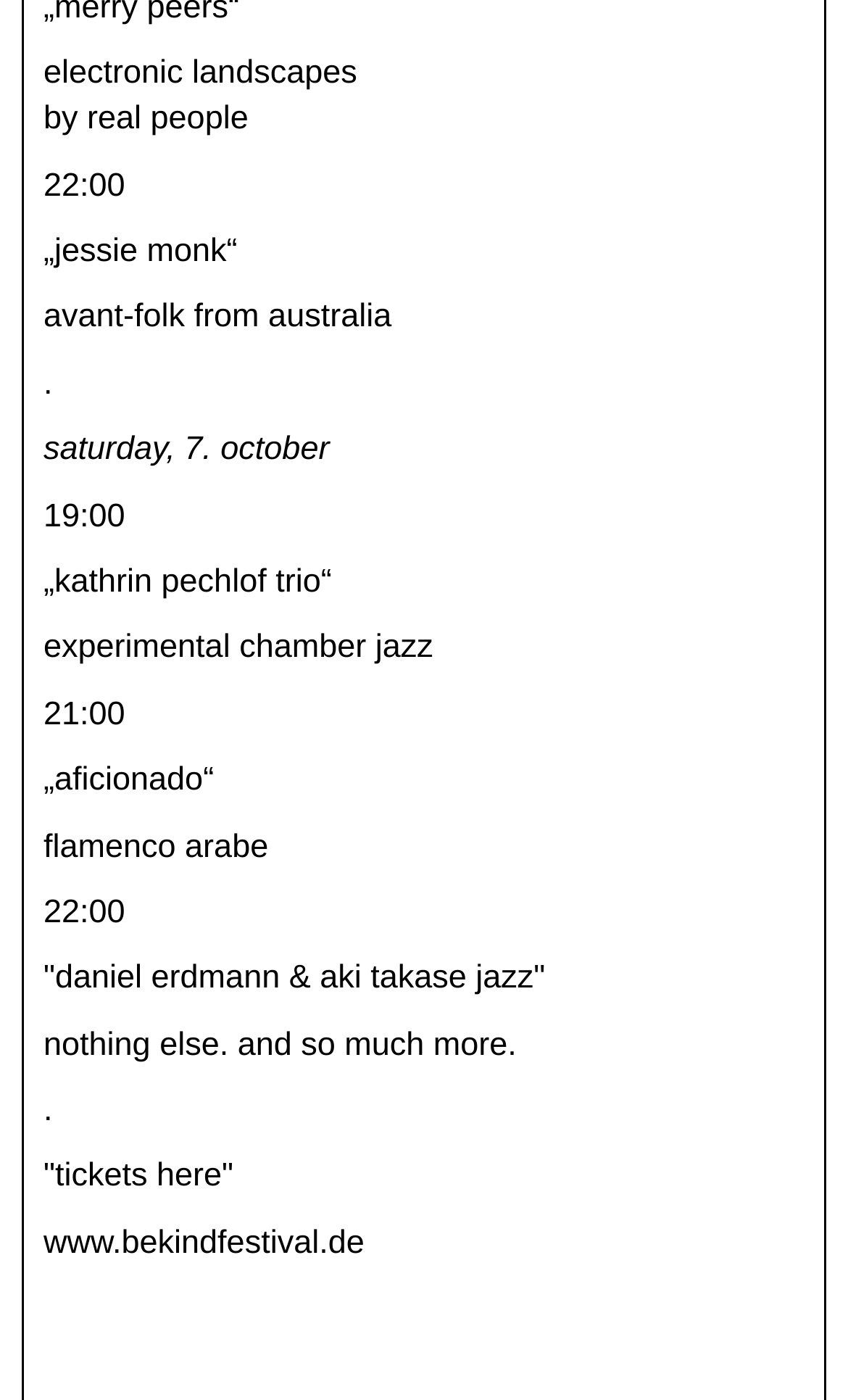Show the bounding box coordinates of the region that should be clicked to follow the instruction: "check out '„jessie monk“'."

[0.051, 0.166, 0.28, 0.193]